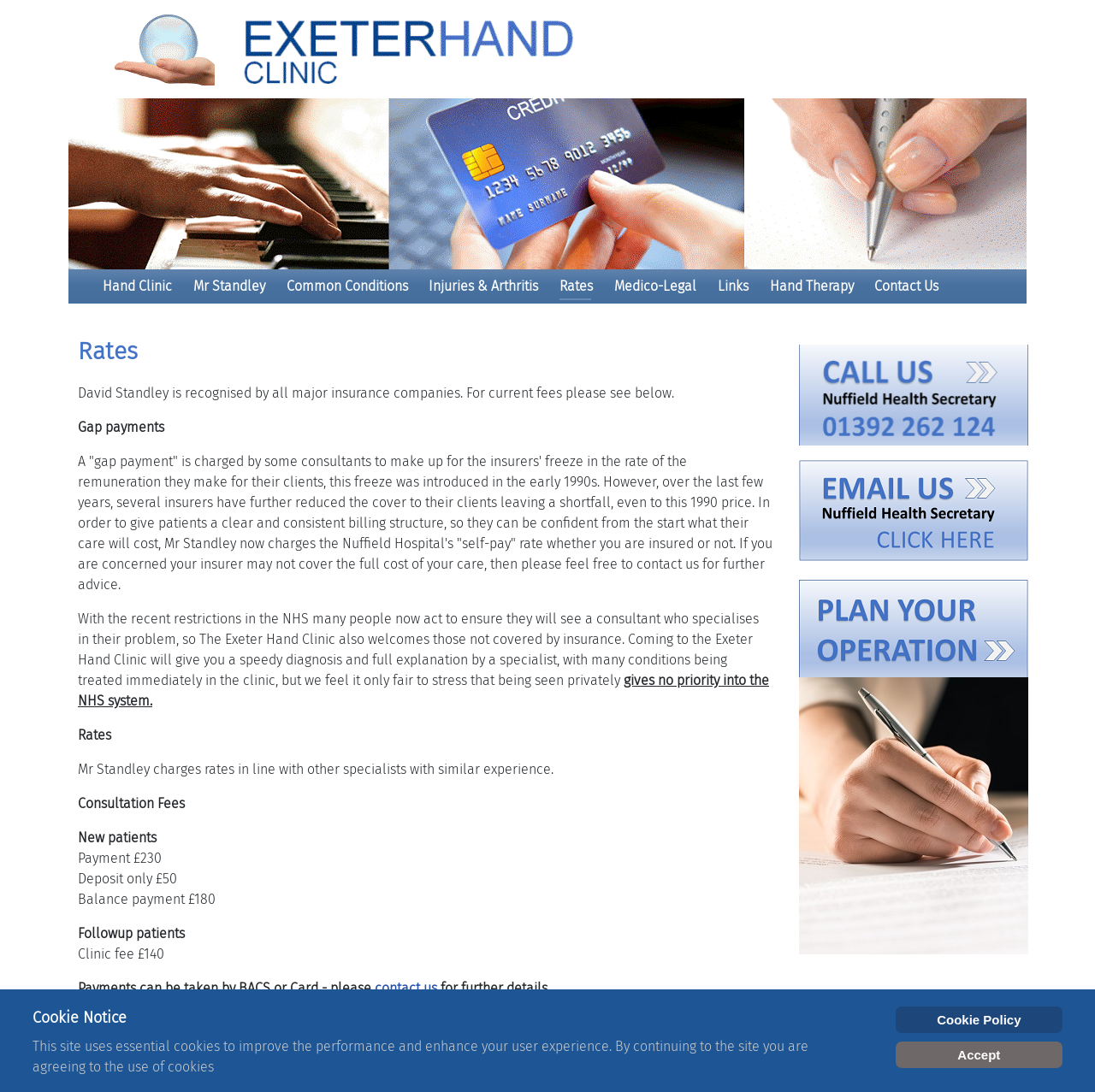Please find the bounding box for the UI element described by: "Injuries & Arthritis".

[0.392, 0.255, 0.492, 0.269]